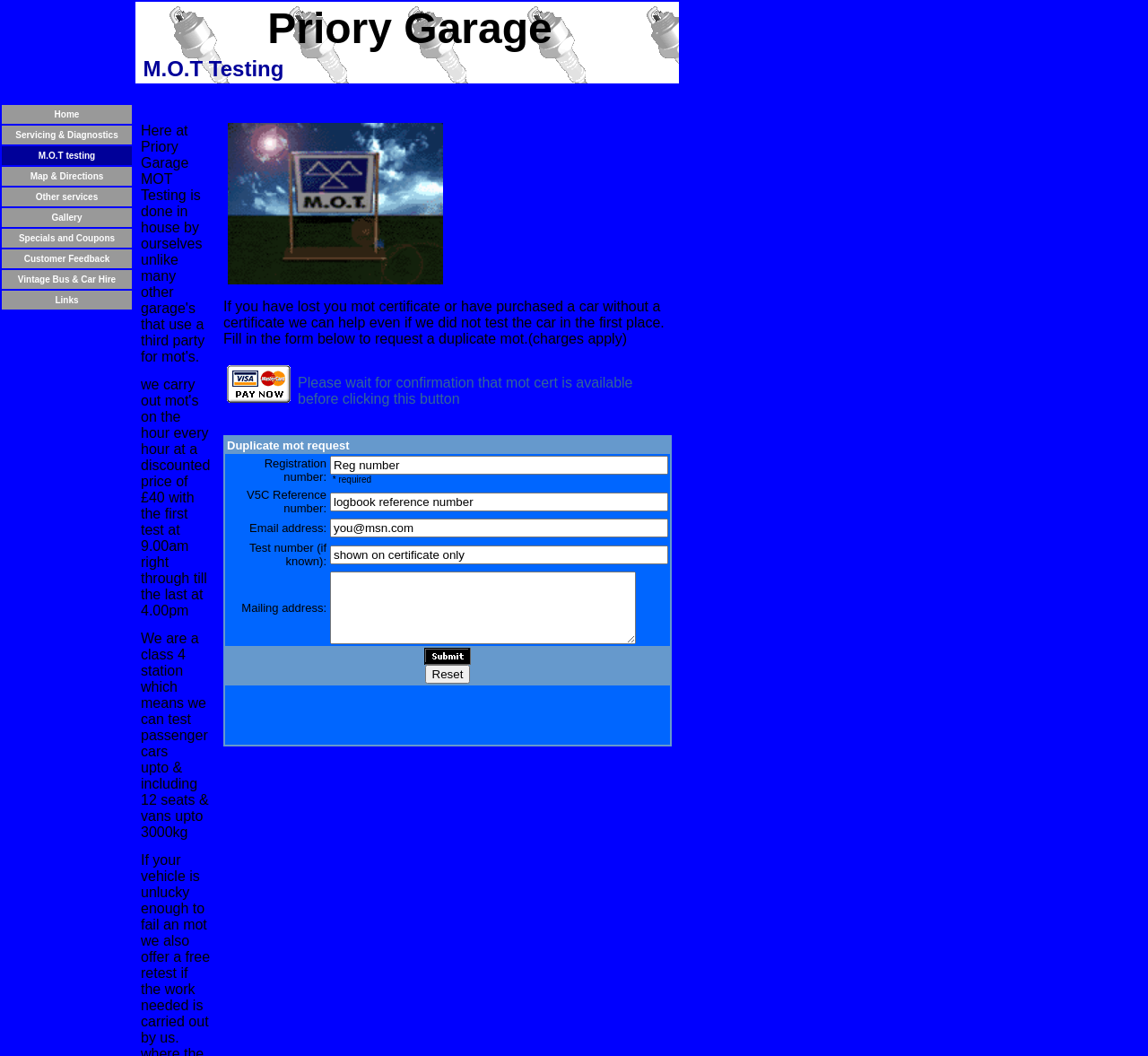Provide a brief response to the question below using one word or phrase:
What is the name of the garage?

Priory Garage